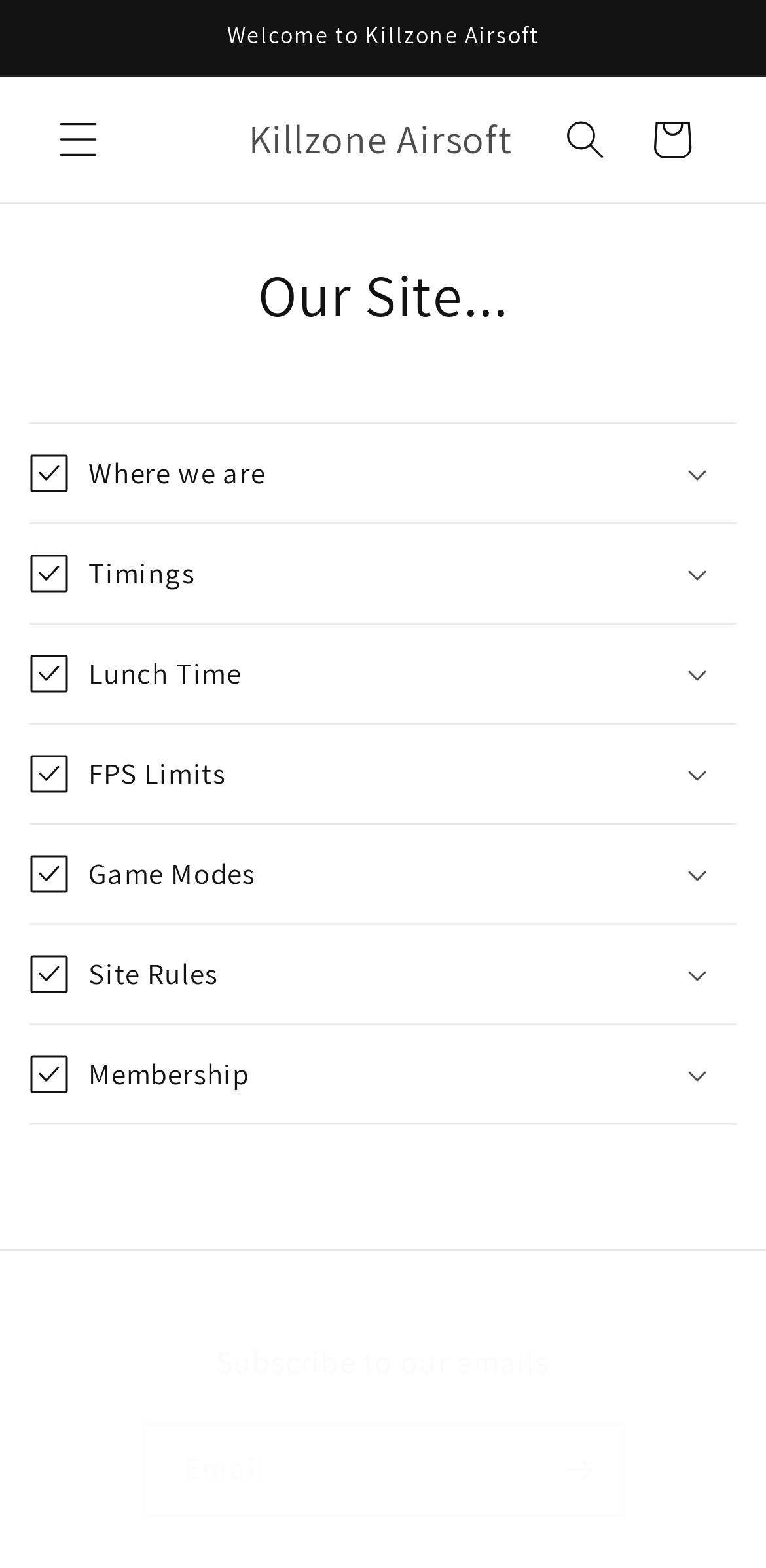Construct a comprehensive caption that outlines the webpage's structure and content.

This webpage is about Killzone Airsoft, a woodland airsoft site in Derby. At the top, there is an announcement region with a welcome message. Below it, there is a menu button on the left and a search button on the right. In the middle, there is a link to the site's main page, "Killzone Airsoft", and a cart link on the right.

The main content area is divided into several sections. The first section has a heading "Our Site..." and contains five collapsible accordions labeled "Where we are", "Timings", "Lunch Time", "FPS Limits", and "Game Modes". Each accordion has a button that can be expanded to reveal more information.

Below these accordions, there is another section with a heading "Site Rules" and a button that can be expanded to reveal more information. Next to it, there is a section with a heading "Membership" and a button that can be expanded to reveal more information.

At the bottom of the page, there is a section to subscribe to the site's emails. It has a heading "Subscribe to our emails", a text box to enter an email address, and a subscribe button.